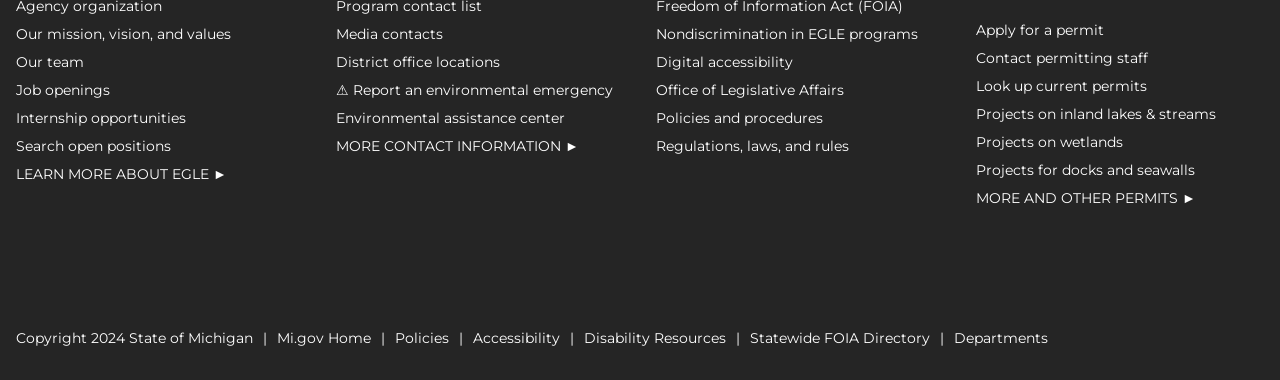Determine the bounding box coordinates of the clickable region to execute the instruction: "Search open positions". The coordinates should be four float numbers between 0 and 1, denoted as [left, top, right, bottom].

[0.012, 0.358, 0.238, 0.411]